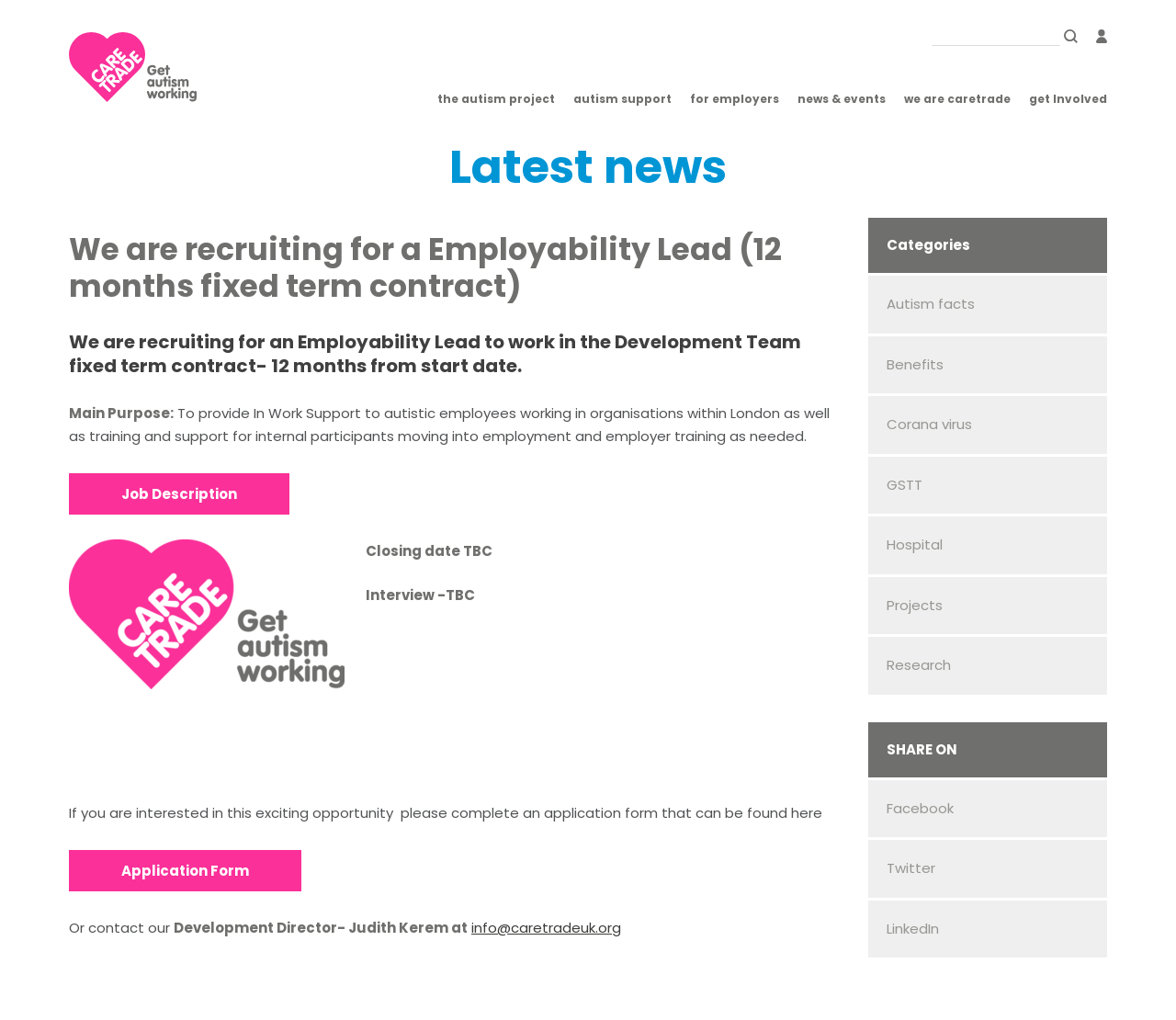Pinpoint the bounding box coordinates of the element to be clicked to execute the instruction: "view the autism project".

[0.372, 0.089, 0.472, 0.106]